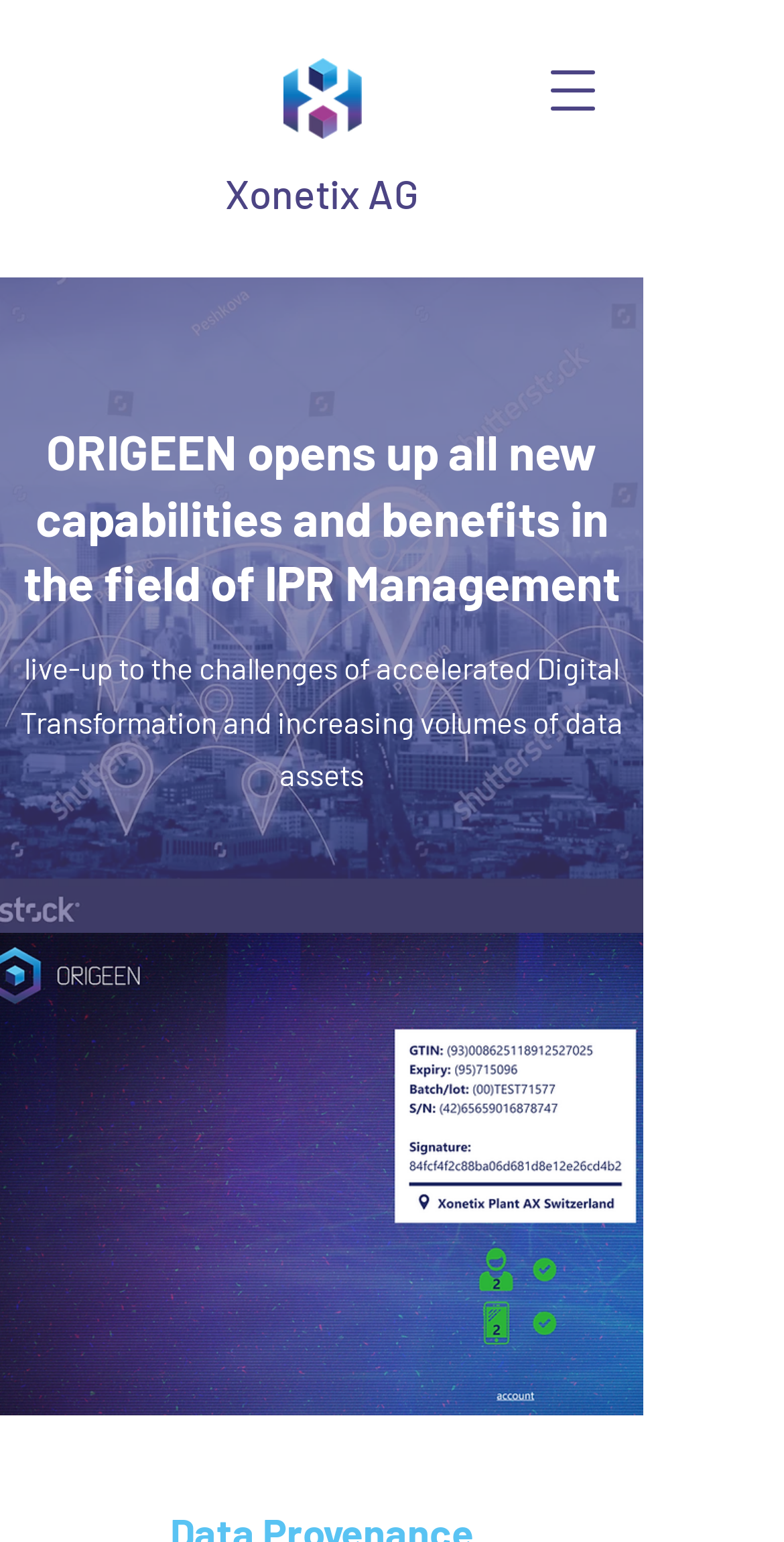Please identify the primary heading of the webpage and give its text content.

ORIGEEN opens up all new capabilities and benefits in the field of IPR Management